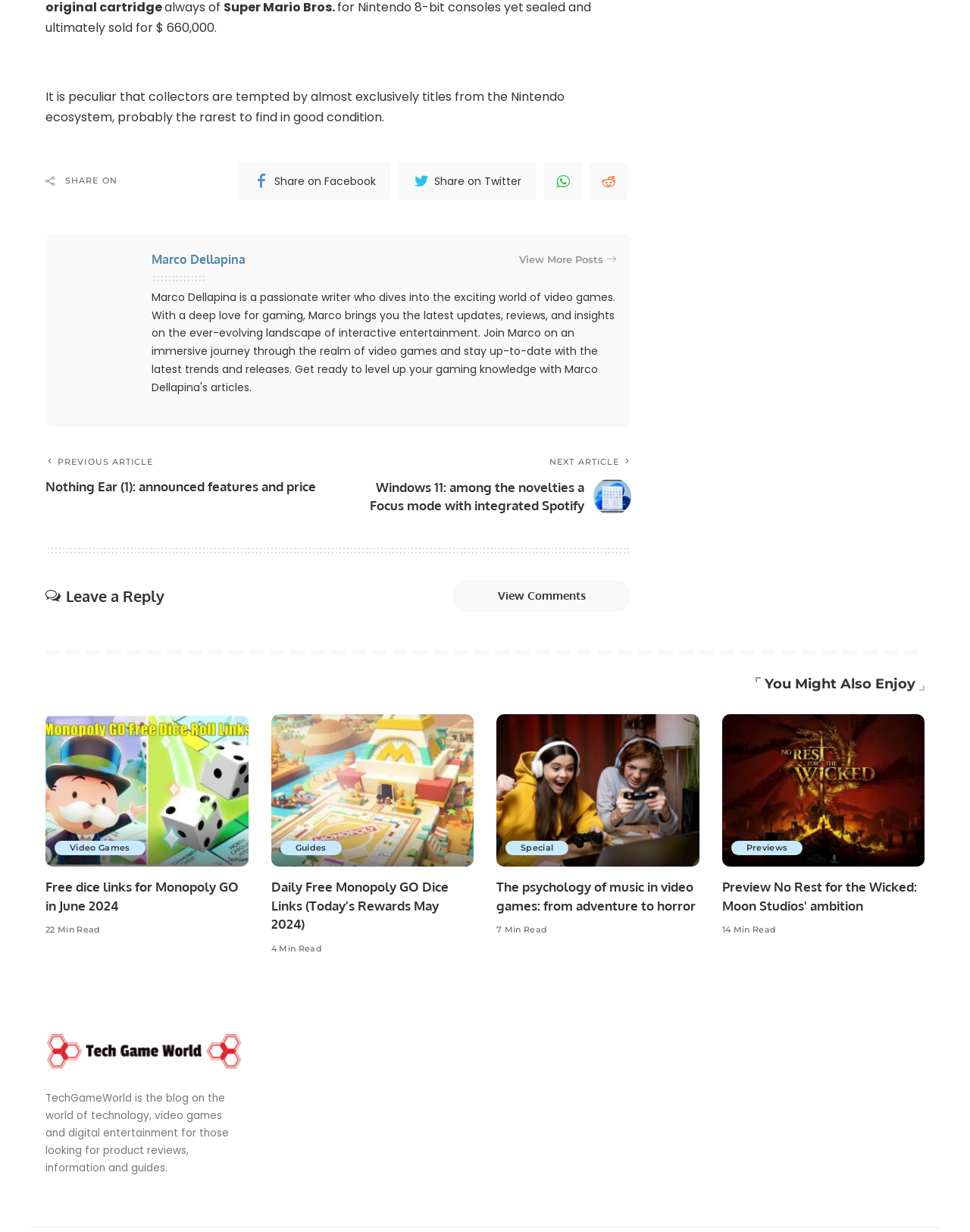What is the tagline of the website? Observe the screenshot and provide a one-word or short phrase answer.

TechGameWorld is the blog on the world of technology, video games and digital entertainment for those looking for product reviews, information and guides.